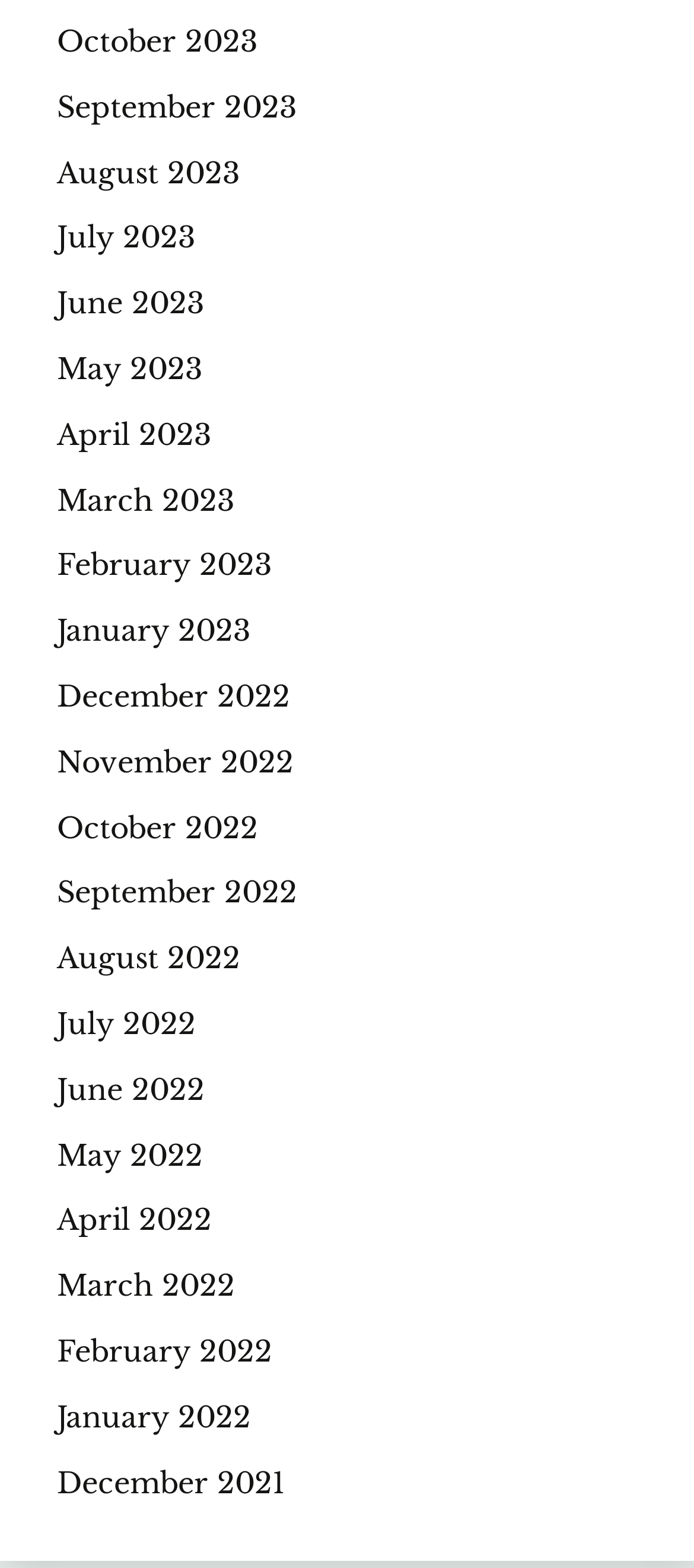How many months are listed?
Please answer the question with as much detail as possible using the screenshot.

I counted the number of link elements with month and year text, starting from October 2023 to December 2021, and found 18 links.